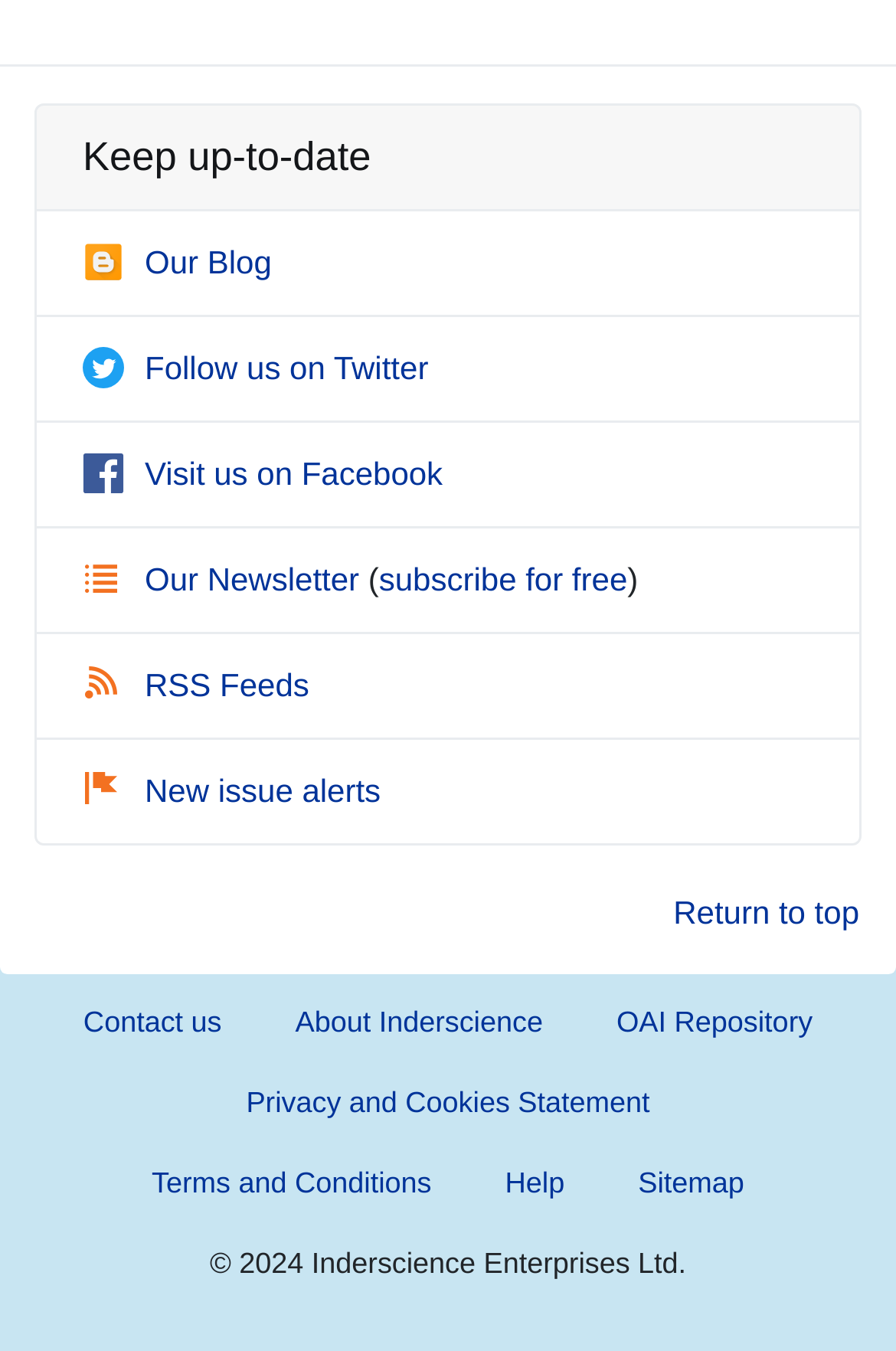Identify the bounding box for the UI element that is described as follows: "Contact us".

[0.052, 0.728, 0.288, 0.787]